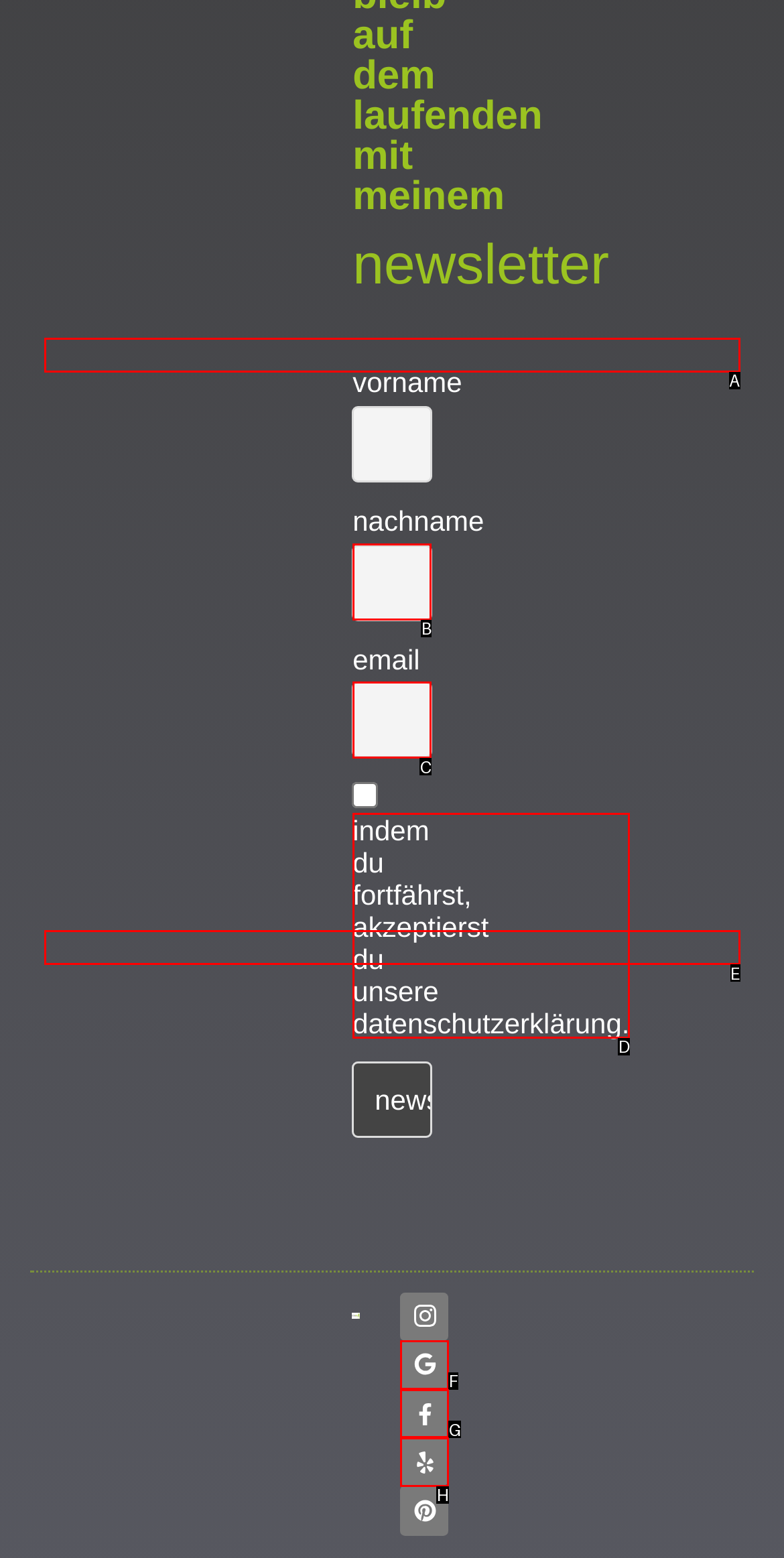Determine which HTML element to click to execute the following task: enter last name Answer with the letter of the selected option.

B